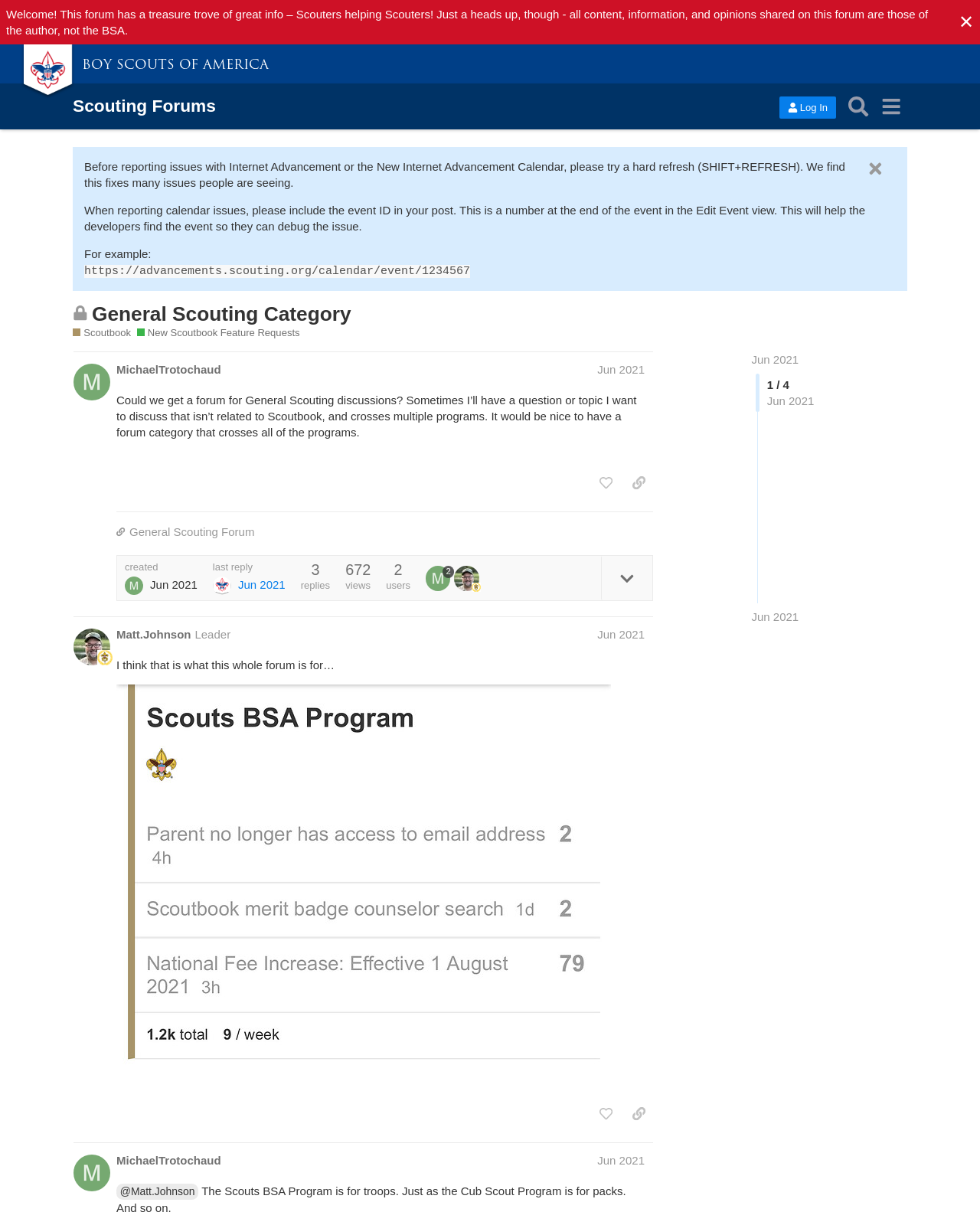Respond to the question below with a single word or phrase:
How many views does this topic have?

672